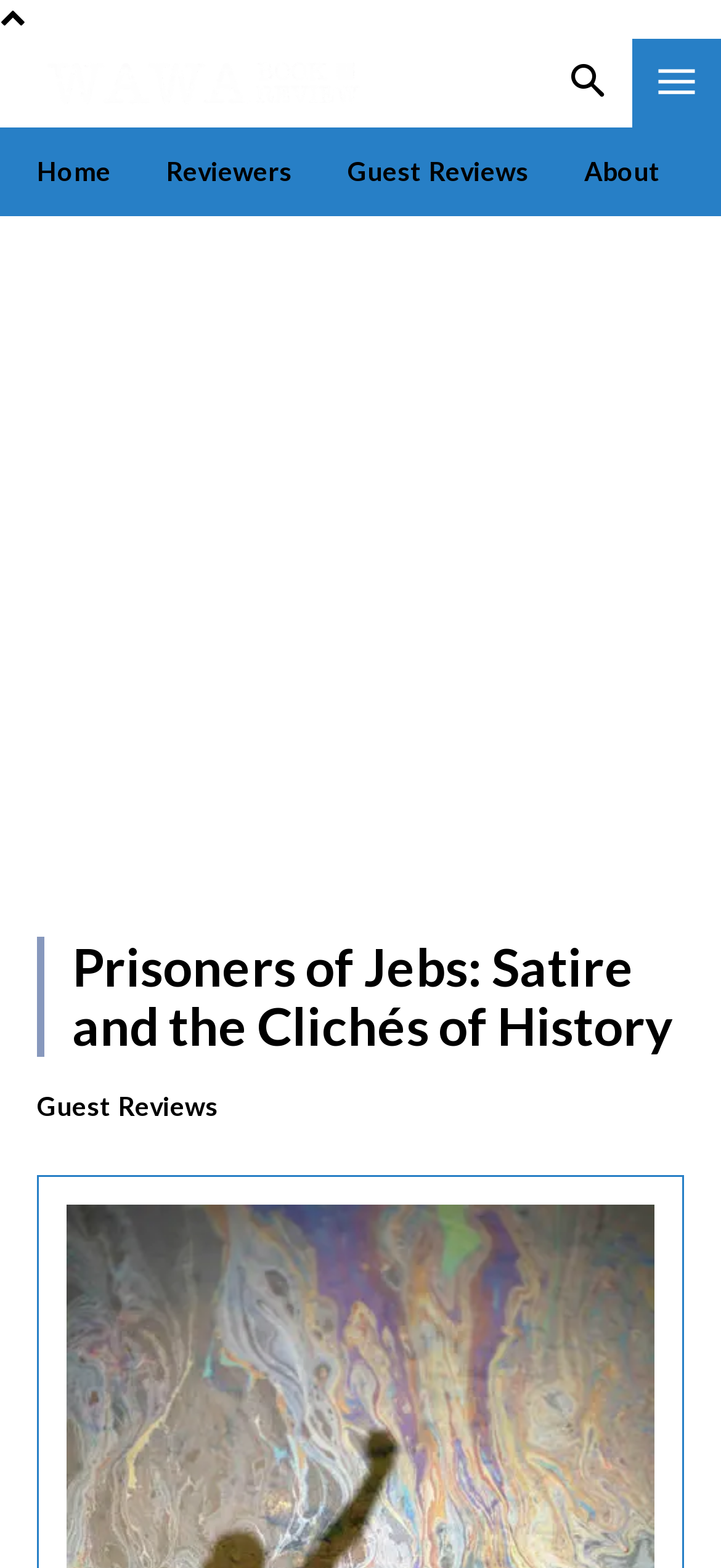Utilize the details in the image to thoroughly answer the following question: In what year was the book published?

Based on the webpage content, I can see that the book 'Prisoners of Jebs' was published in 1988.